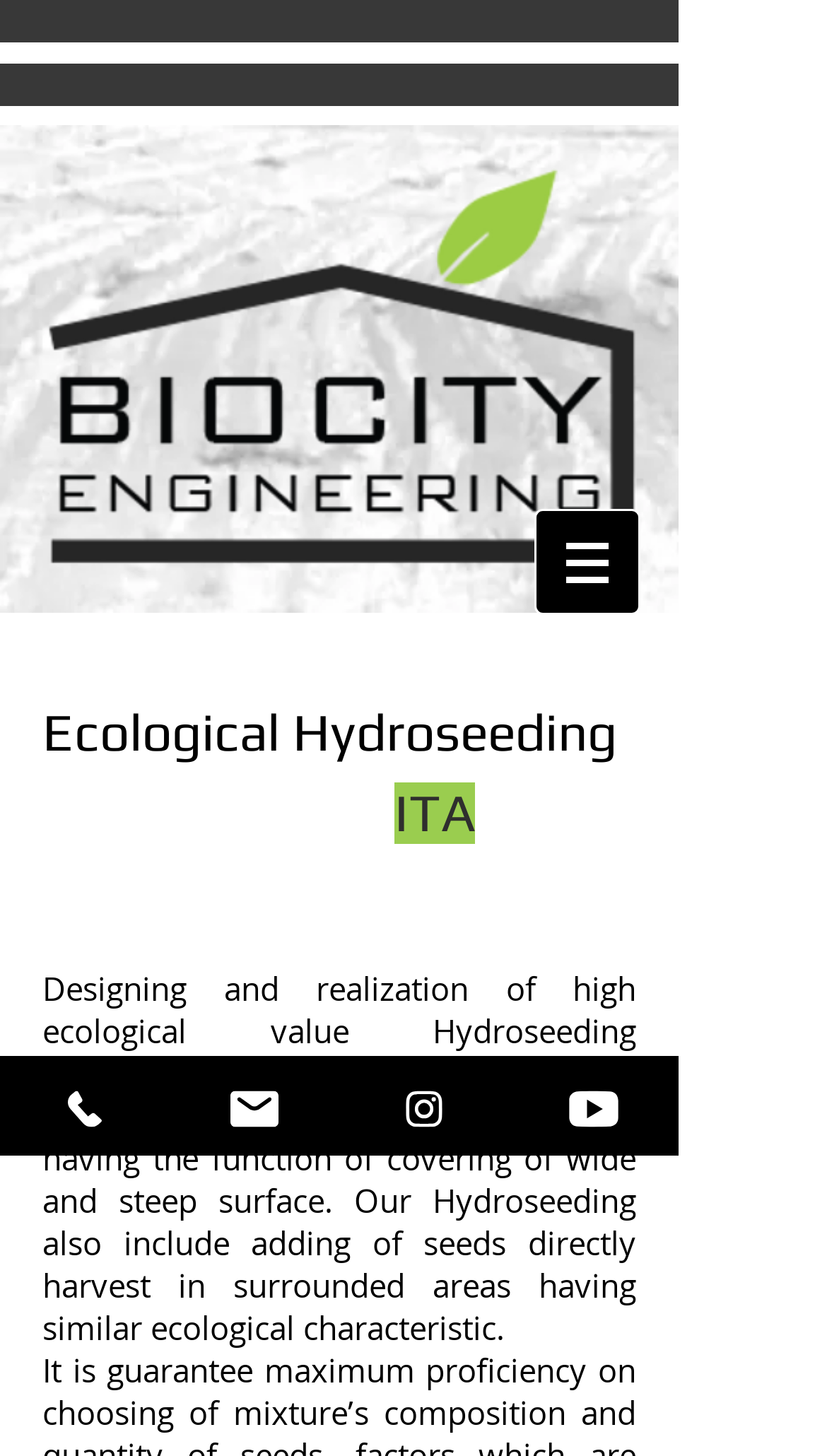How many social media links are there?
Refer to the image and provide a thorough answer to the question.

There are three social media links on the webpage, which are 'Phone', 'Email', 'Instagram', and 'YouTube'. However, 'Phone' and 'Email' are not typically considered social media, so the correct answer is 3.